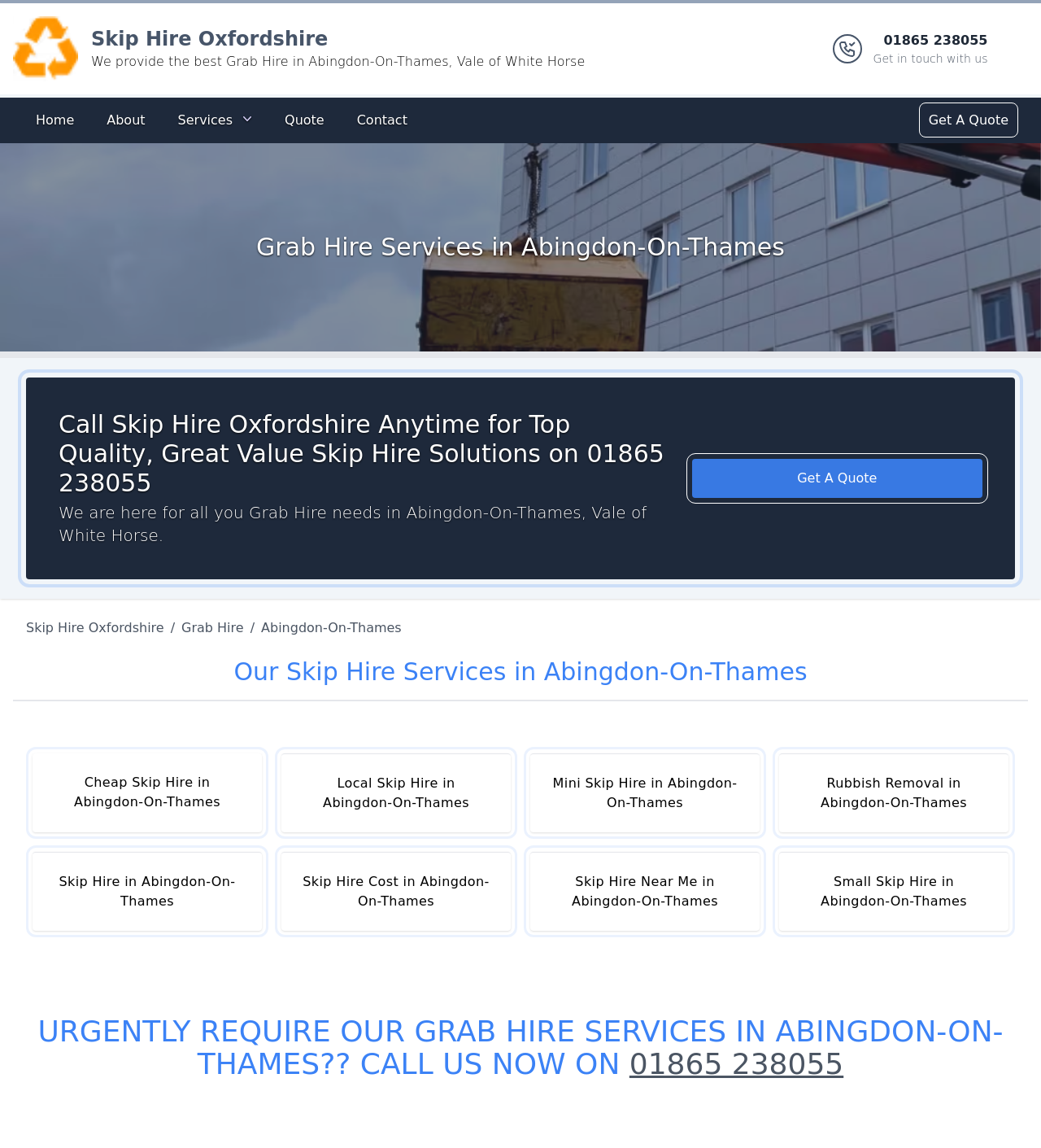Please give the bounding box coordinates of the area that should be clicked to fulfill the following instruction: "Call Skip Hire Oxfordshire for top quality skip hire solutions". The coordinates should be in the format of four float numbers from 0 to 1, i.e., [left, top, right, bottom].

[0.605, 0.912, 0.81, 0.941]